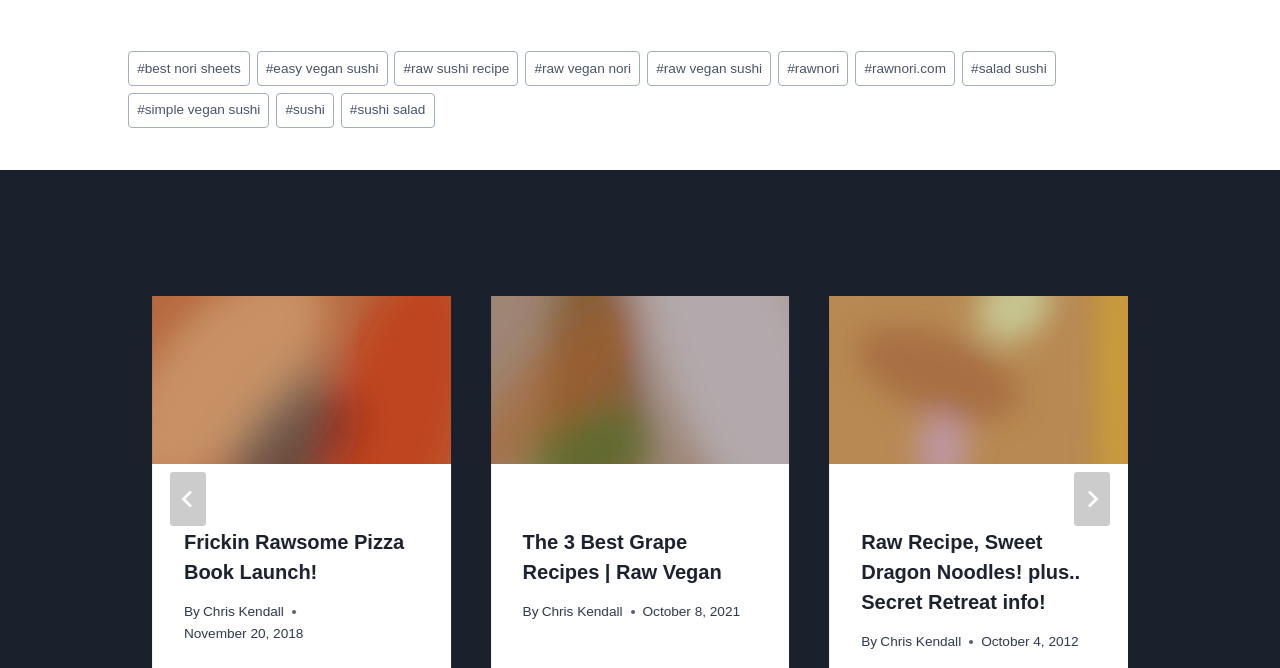Please answer the following question using a single word or phrase: 
What is the author of the post 'Frickin Rawsome Pizza Book Launch!'?

Chris Kendall